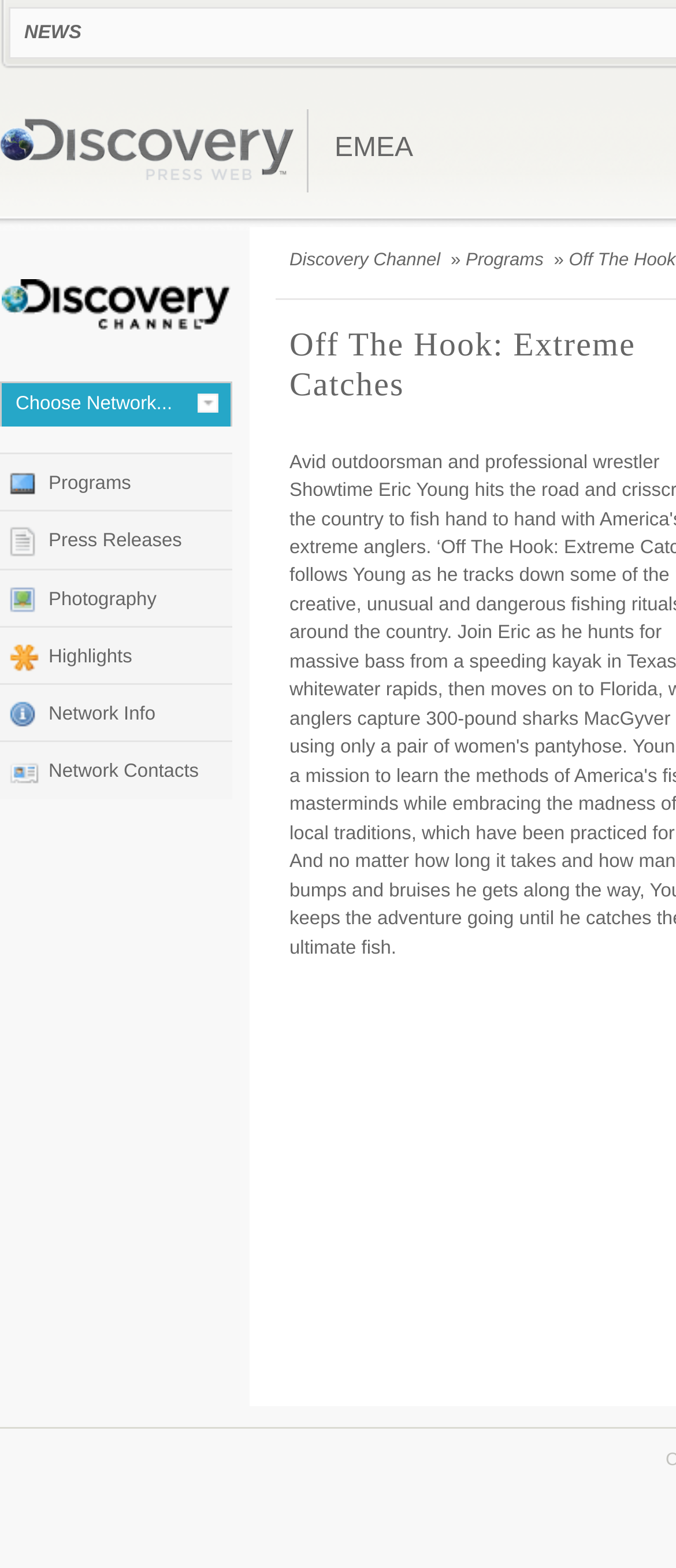Please determine the main heading text of this webpage.

Discovery Press Web
EMEA